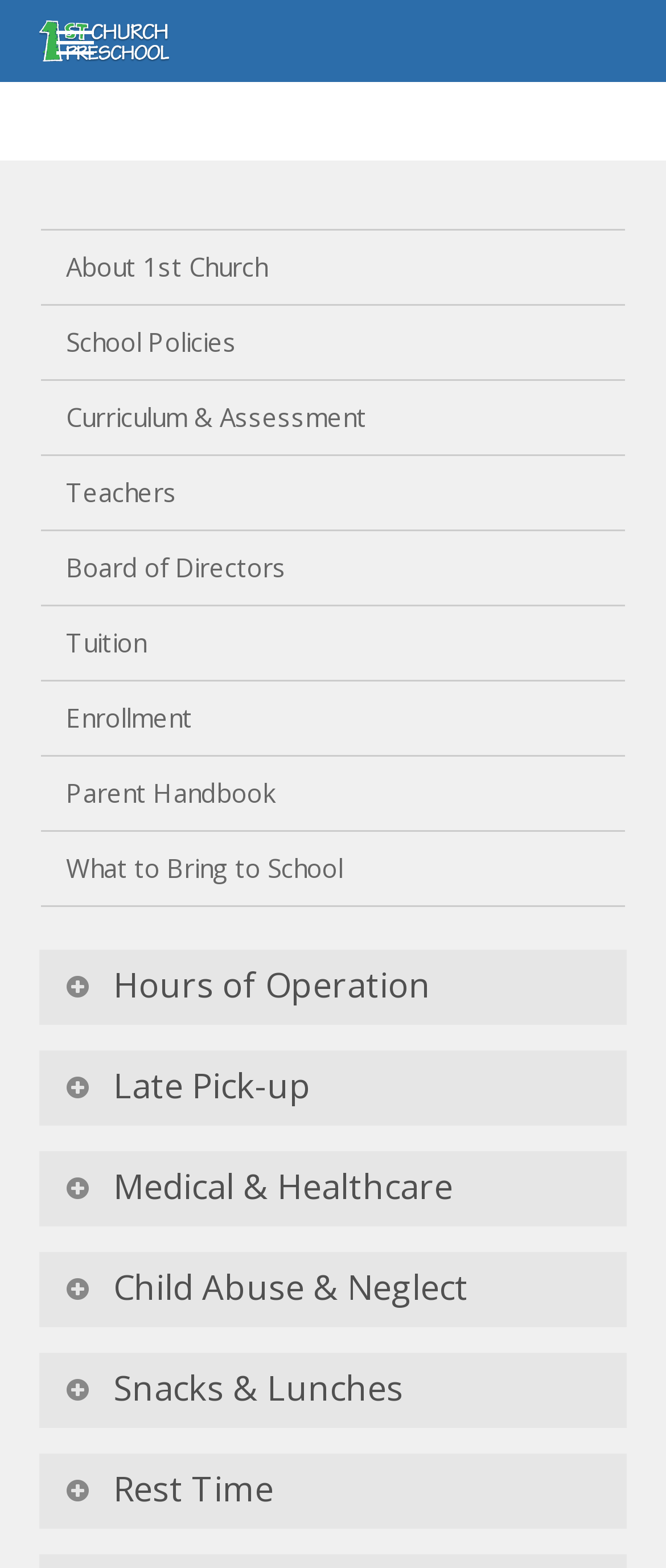Please answer the following question using a single word or phrase: 
How much is the late fee for pick-up after 5:30 p.m.?

$10